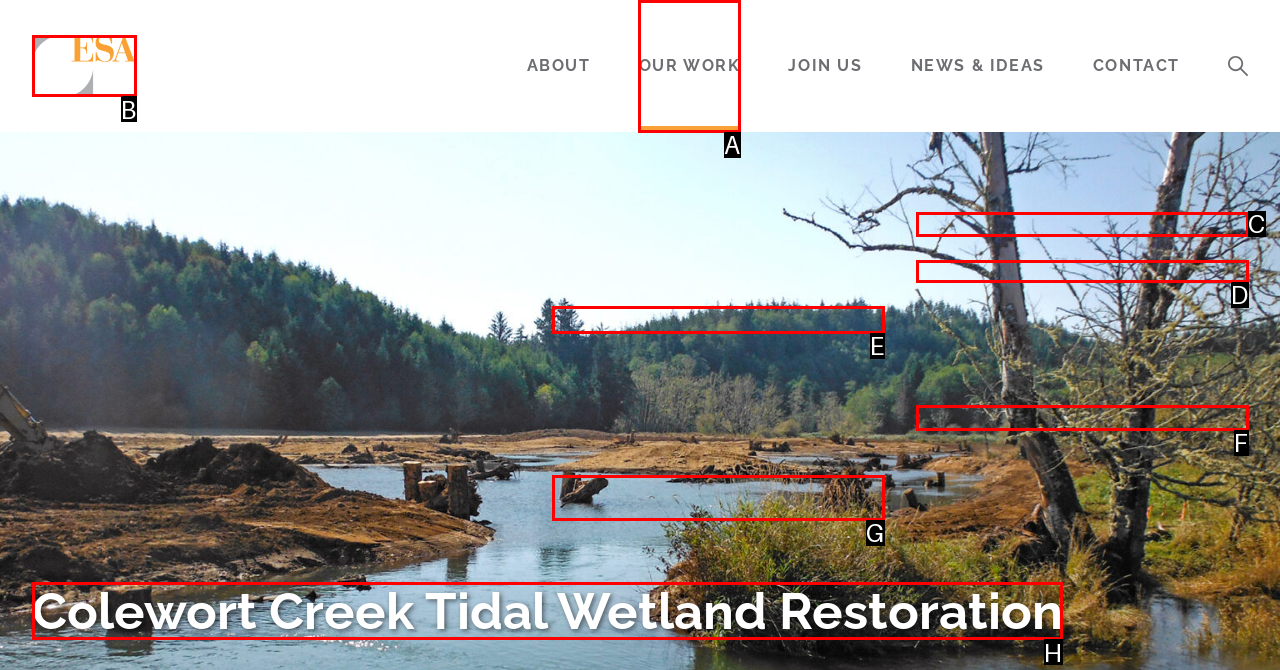Which option should be clicked to complete this task: Learn about 'Colewort Creek Tidal Wetland Restoration'
Reply with the letter of the correct choice from the given choices.

H